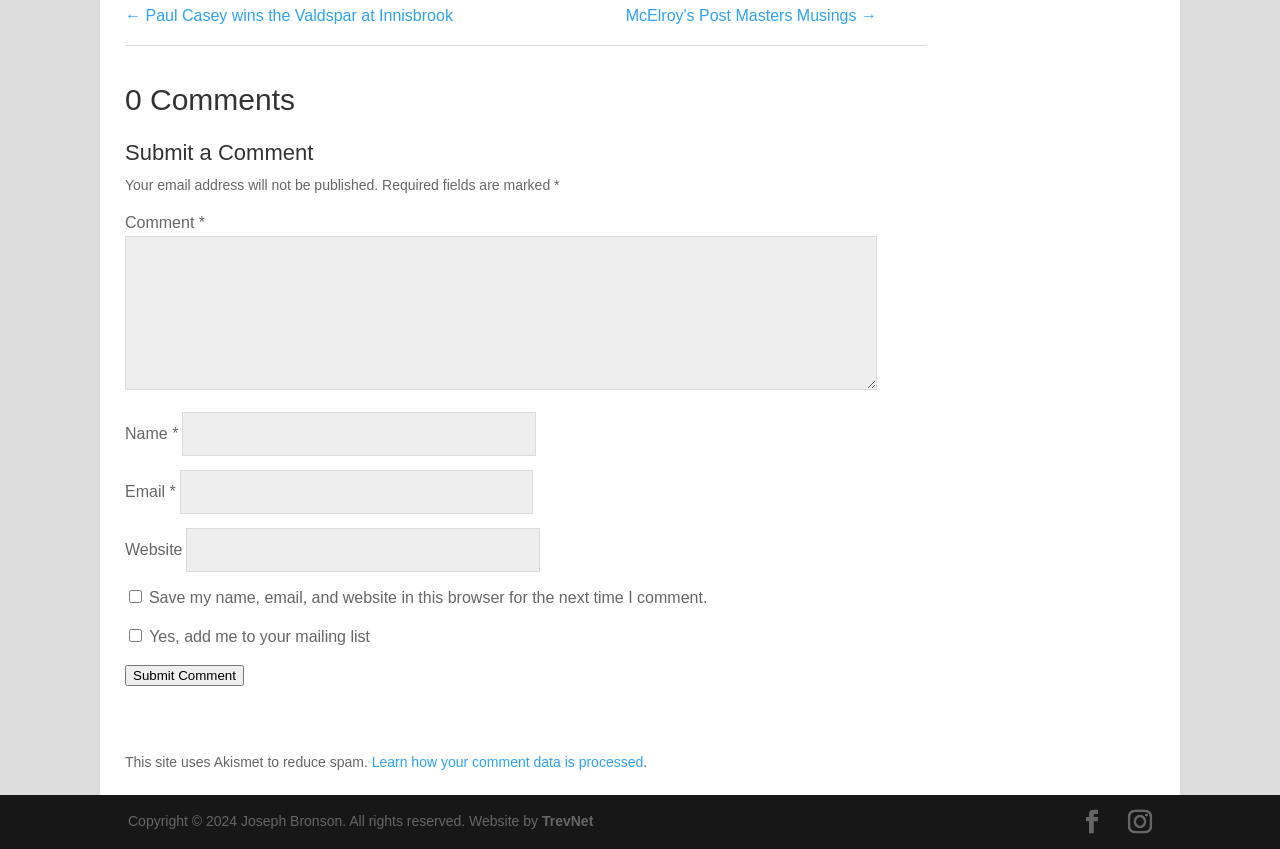Provide the bounding box coordinates of the HTML element this sentence describes: "Submit Comment". The bounding box coordinates consist of four float numbers between 0 and 1, i.e., [left, top, right, bottom].

[0.098, 0.783, 0.191, 0.807]